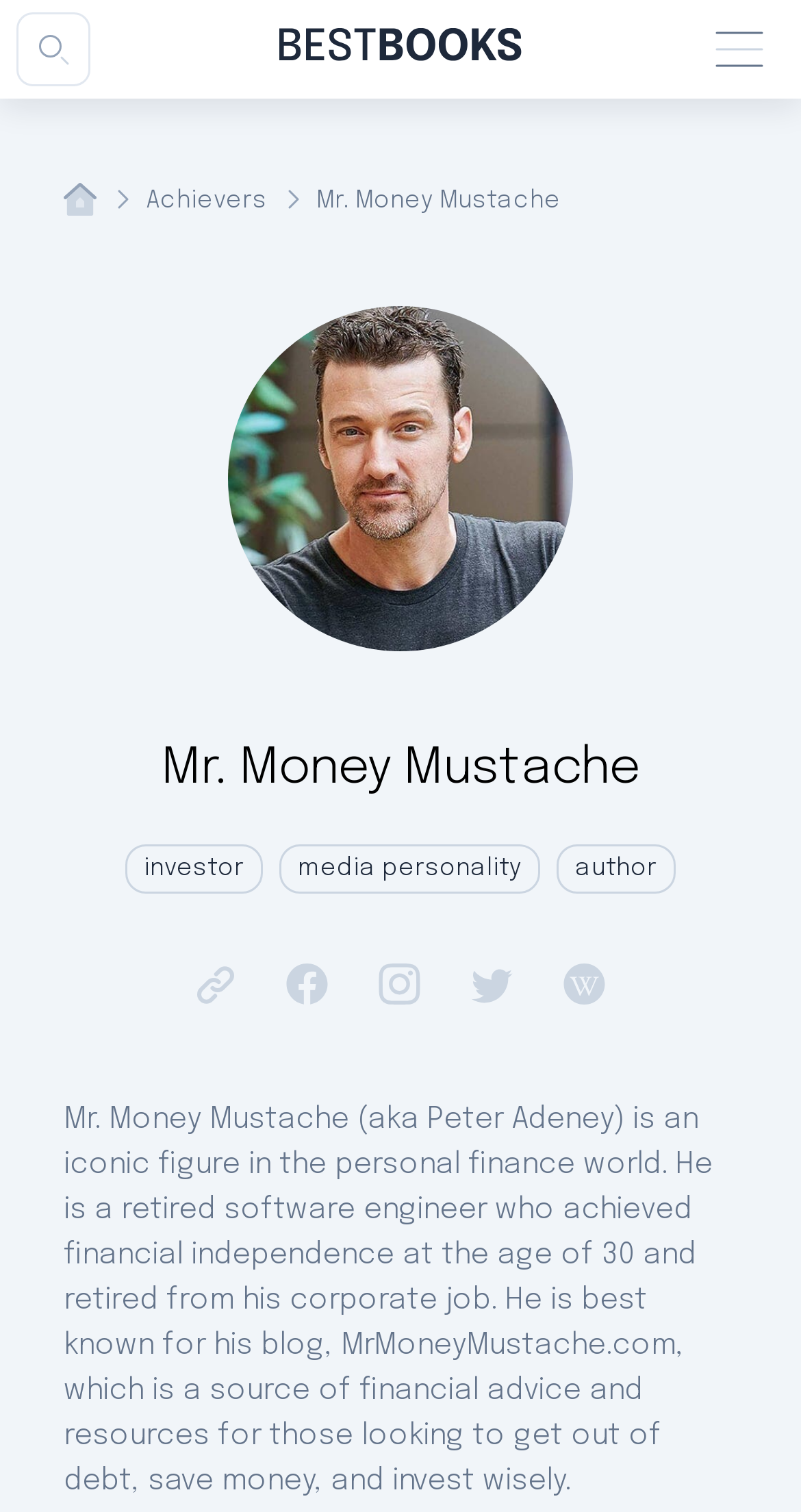Give a concise answer of one word or phrase to the question: 
How many links are there in the webpage?

9